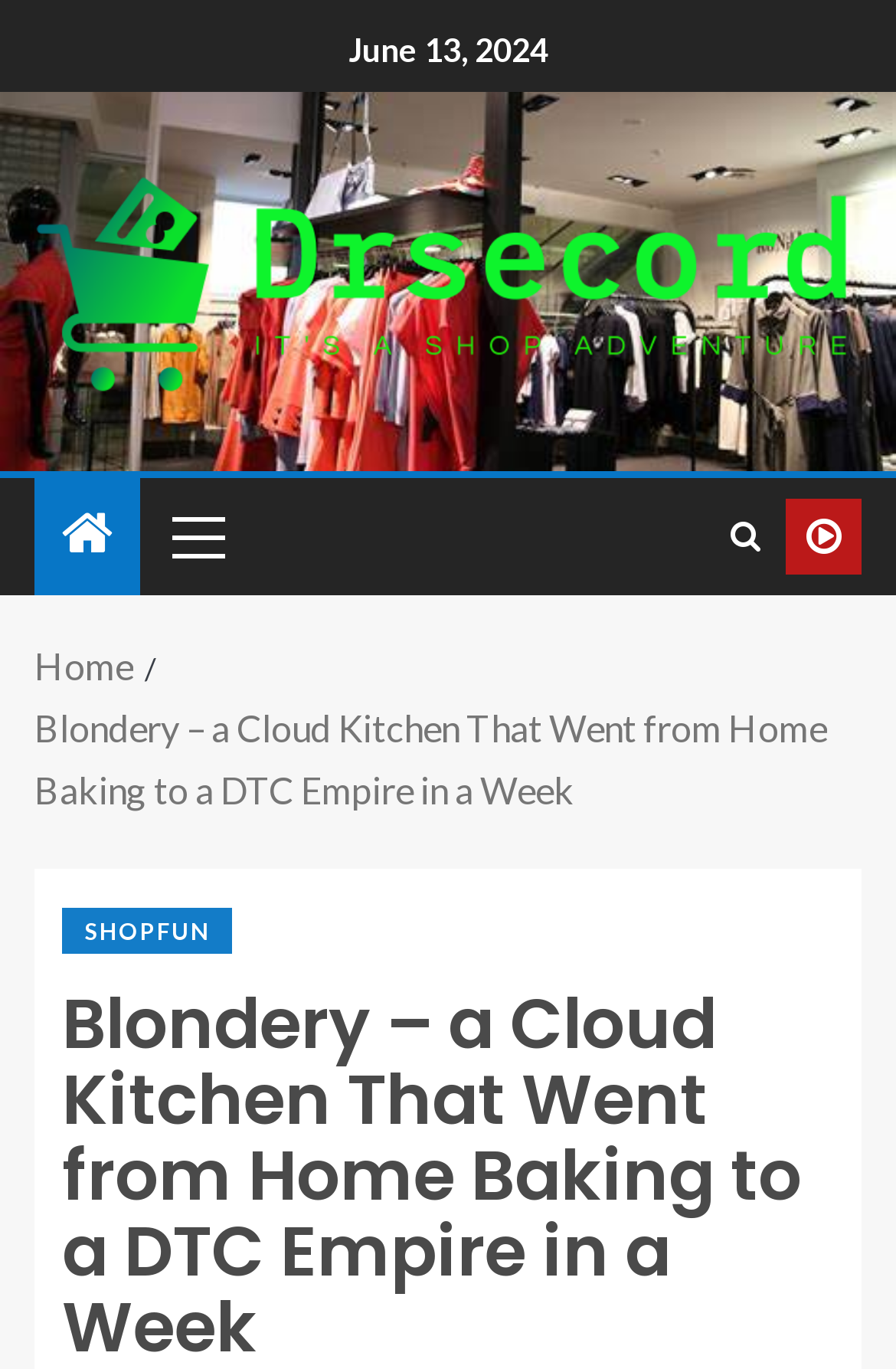Extract the text of the main heading from the webpage.

Blondery – a Cloud Kitchen That Went from Home Baking to a DTC Empire in a Week